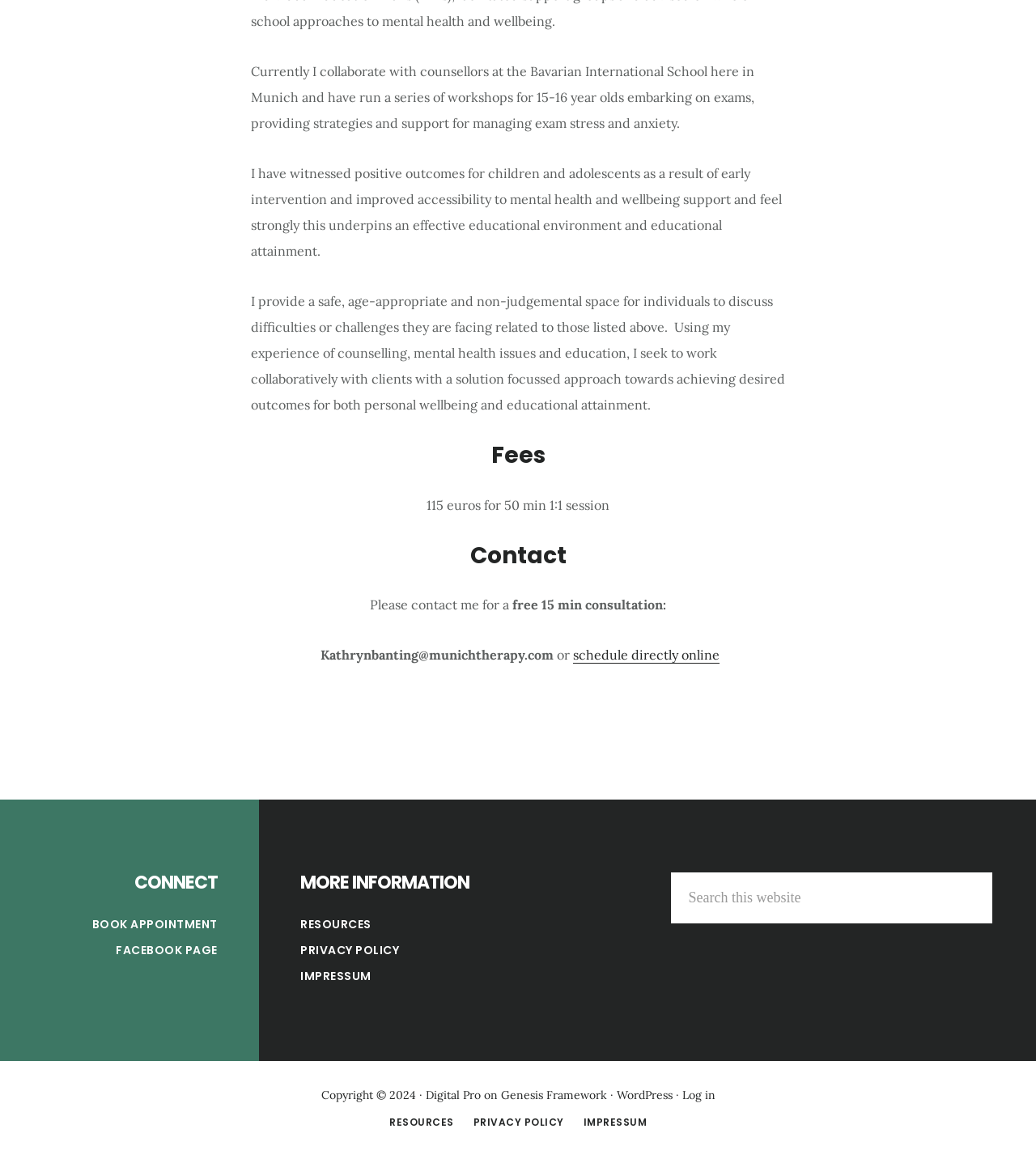Find the bounding box coordinates of the element to click in order to complete the given instruction: "Contact the therapist."

[0.357, 0.519, 0.495, 0.533]